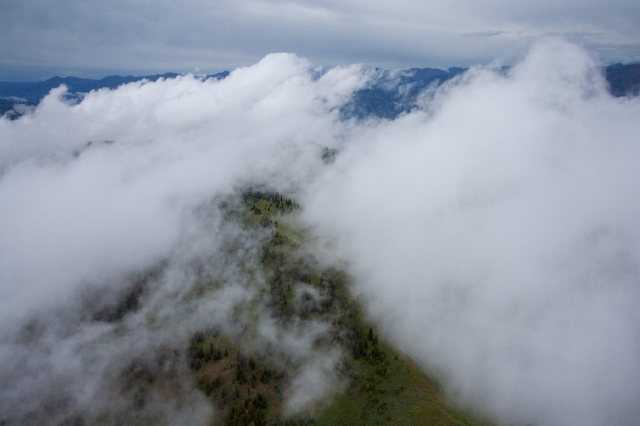Answer the following query concisely with a single word or phrase:
What is the name associated with the image?

Black Mountain, Caribou Range